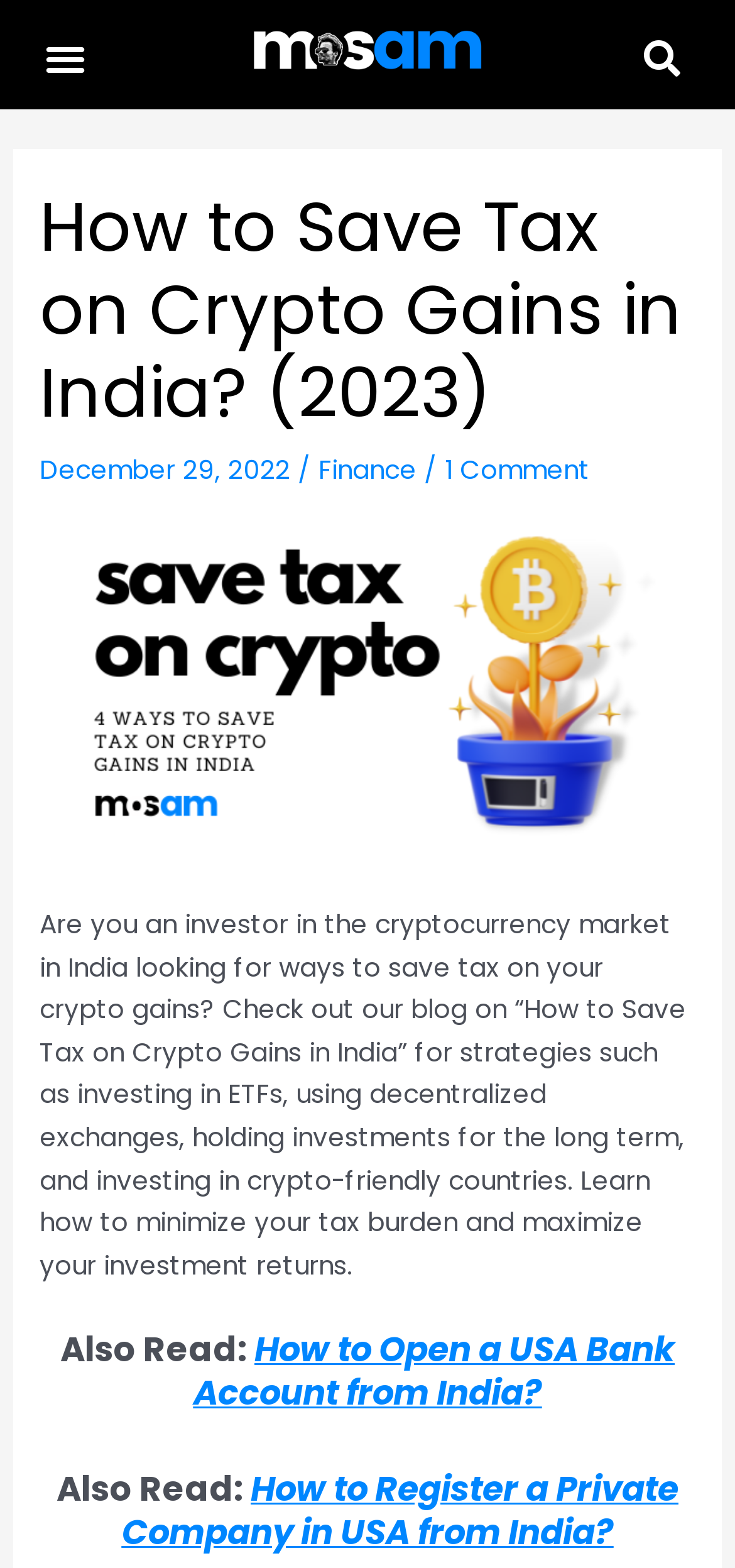Write an exhaustive caption that covers the webpage's main aspects.

The webpage is about saving tax on cryptocurrency gains in India. At the top left, there is a menu toggle button. Next to it, on the top center, there is a link. On the top right, there is a search bar with a search button. 

Below the search bar, there is a header section that spans the entire width of the page. The header section contains the title "How to Save Tax on Crypto Gains in India? (2023)" in a large font, followed by the date "December 29, 2022" and categories "Finance" with a slash separator. There is also an image related to the title.

Below the image, there is a brief summary of the blog post, which explains that the article provides strategies for saving tax on cryptocurrency gains, such as investing in ETFs, using decentralized exchanges, and holding investments for the long term.

Further down, there is a section with a heading "Also Read:" that recommends two related articles: "How to Open a USA Bank Account from India?" and "How to Register a Private Company in USA from India?". These links are positioned below each other, with the first one on the left and the second one on the right.